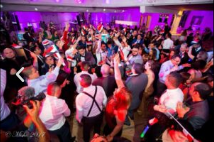What type of space is the event likely taking place in?
Please provide a single word or phrase in response based on the screenshot.

Indoor ballroom